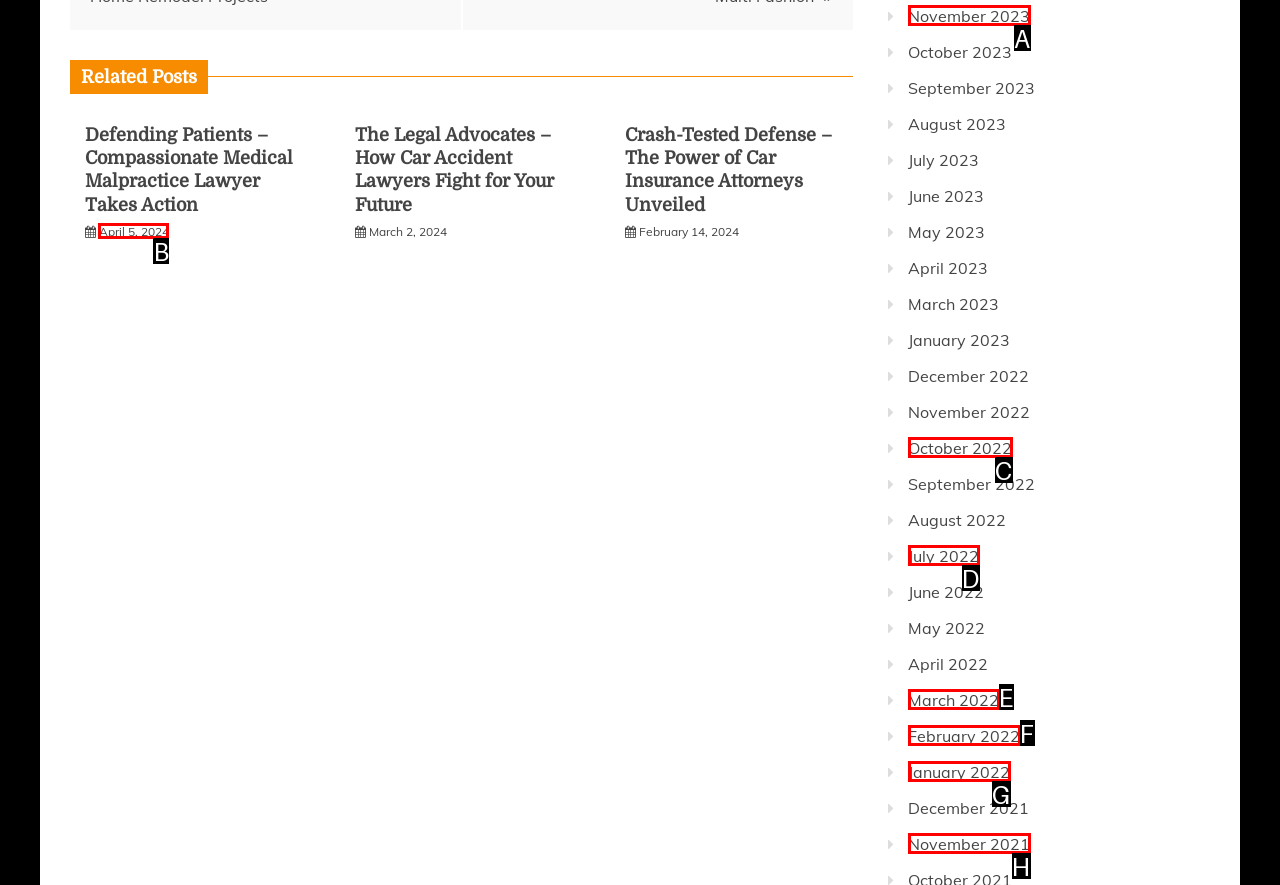Select the appropriate HTML element to click for the following task: View posts from April 2024
Answer with the letter of the selected option from the given choices directly.

B